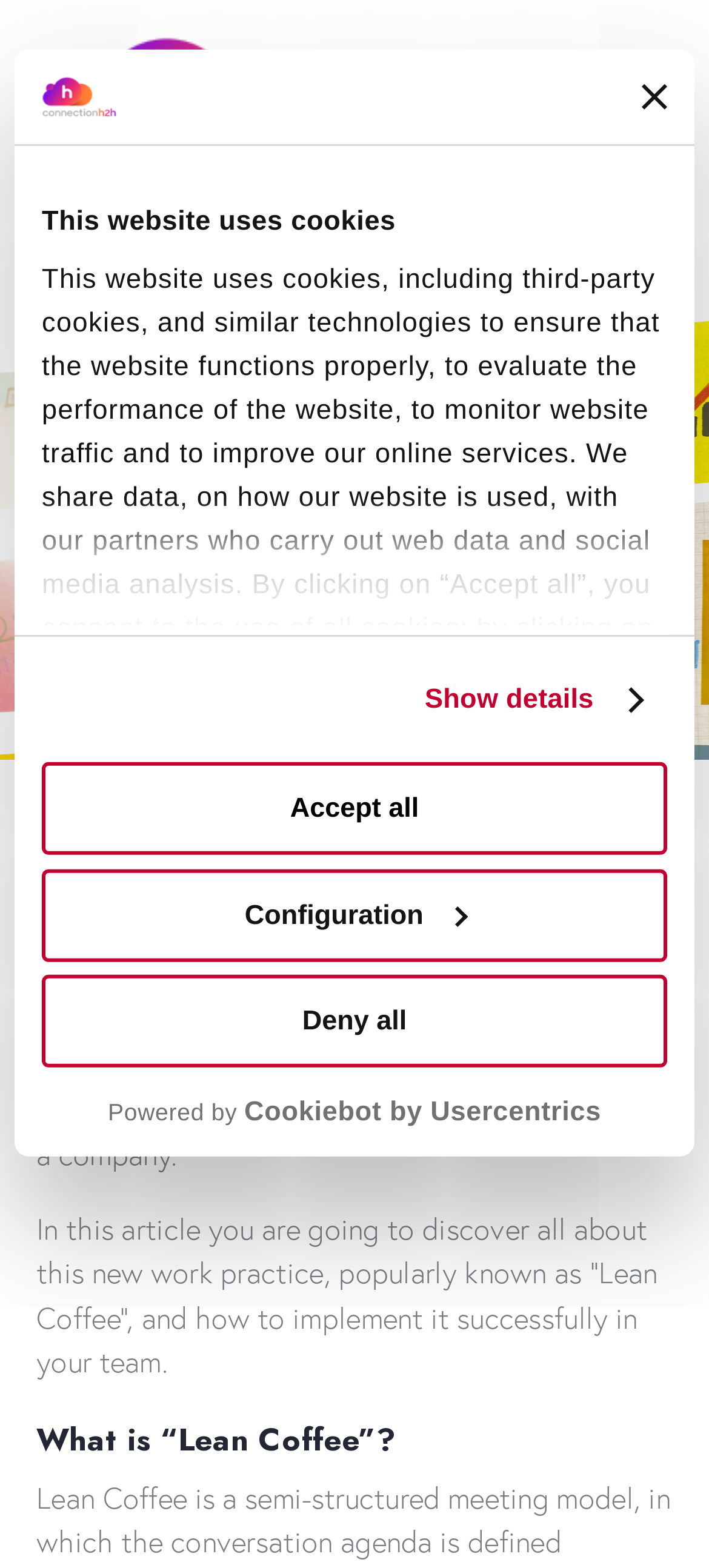Locate the bounding box coordinates of the area where you should click to accomplish the instruction: "Learn more about AGILE METHODOLOGIES".

[0.289, 0.372, 0.711, 0.399]